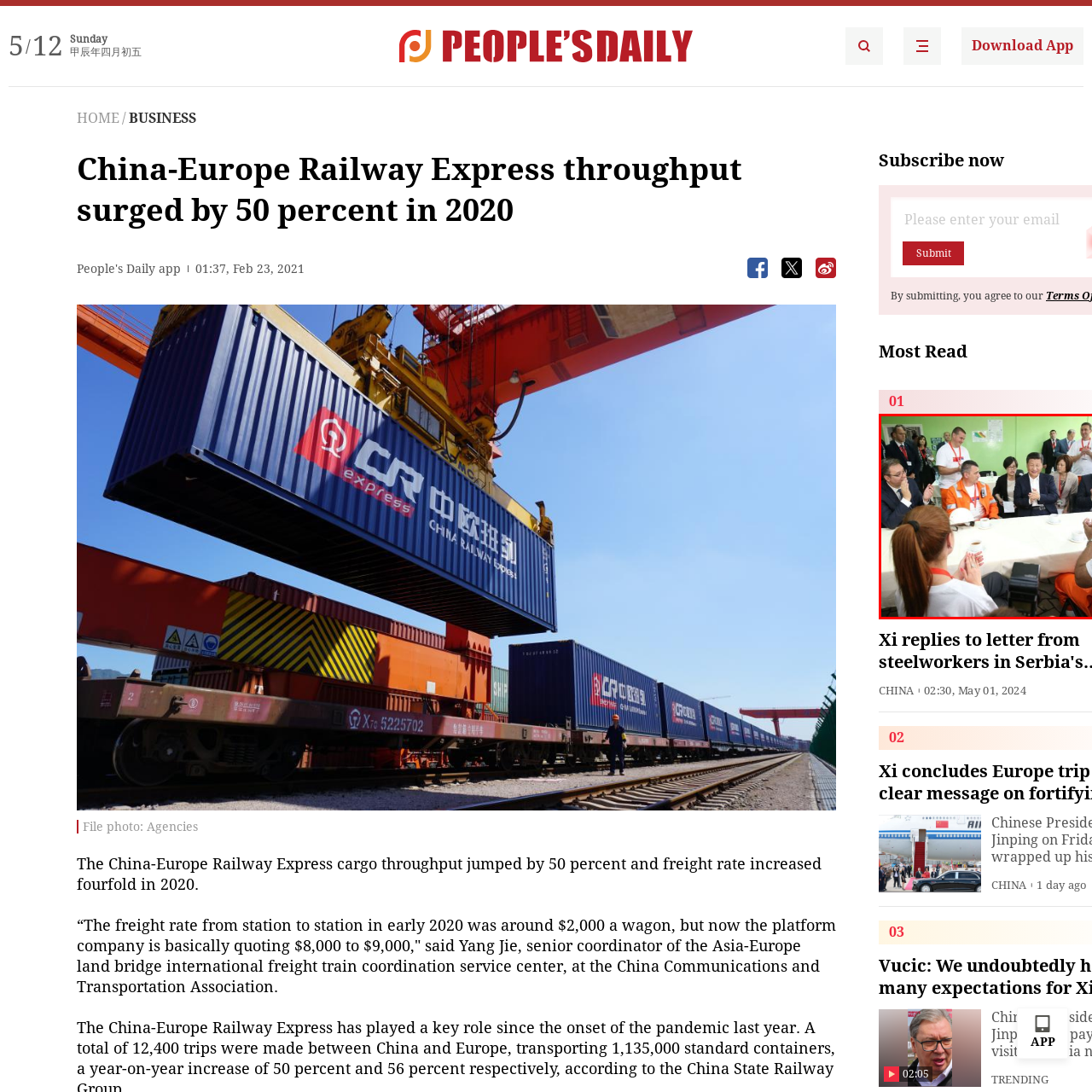Study the image surrounded by the red bounding box and respond as thoroughly as possible to the following question, using the image for reference: What is on the table?

The presence of cups on the table suggests a casual but meaningful dialogue, possibly indicating a break or a social gathering during the meeting or discussion.